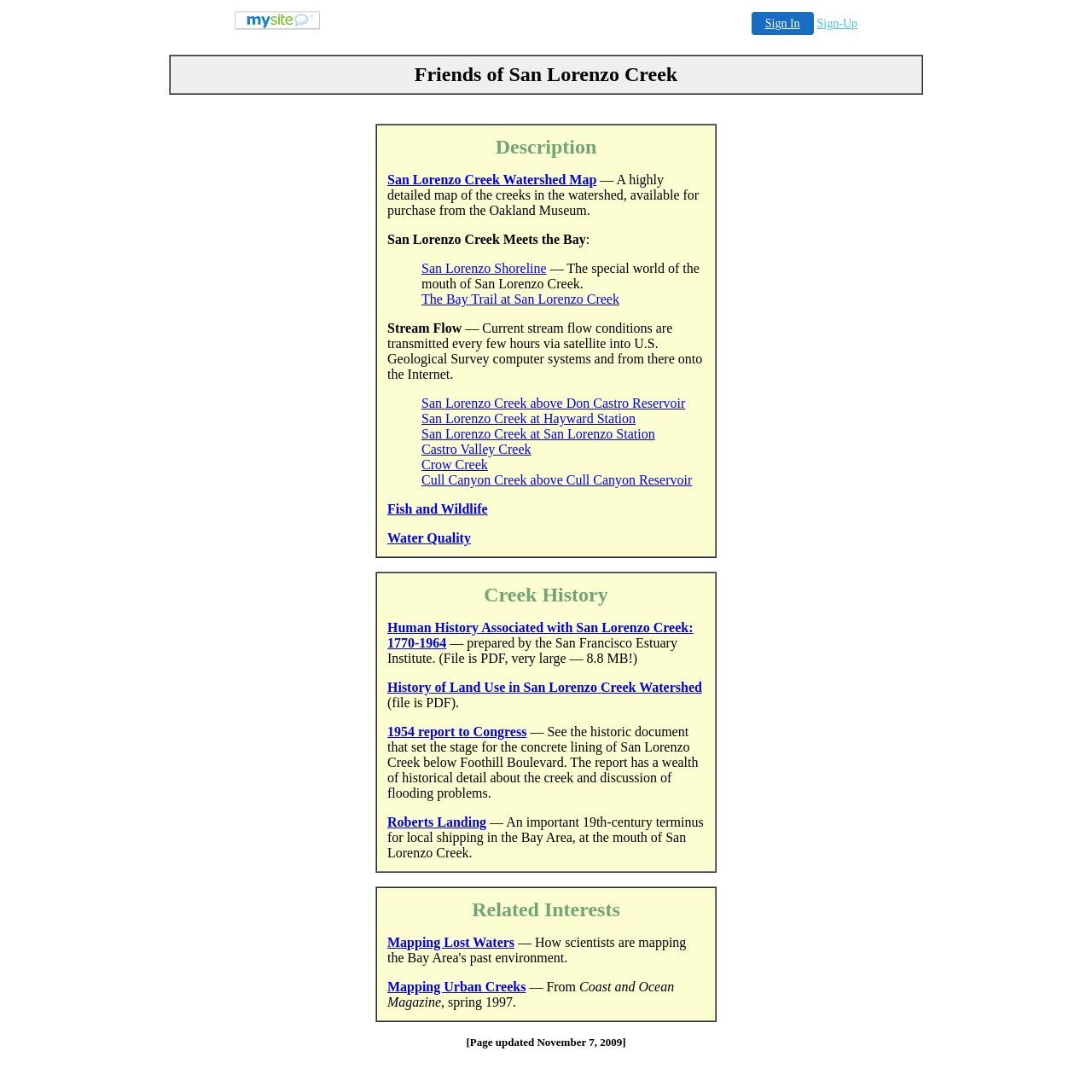Describe the entire webpage, focusing on both content and design.

The webpage is about San Lorenzo Creek, providing a description and history of the creek. At the top, there is a layout table with two cells, one containing a link and an image, and the other containing two links for signing in and signing up. 

Below this, there is a section with the title "Friends of San Lorenzo Creek". 

The main content of the webpage is divided into three sections. The first section provides information about the creek, including a detailed map of the watershed, a description of the creek's mouth, and current stream flow conditions. There are also links to various stations along the creek, including Don Castro Reservoir, Hayward Station, and San Lorenzo Station, as well as links to information about Fish and Wildlife and Water Quality.

The second section focuses on the history of the creek, with links to documents about human history associated with the creek, land use in the watershed, and a 1954 report to Congress. There is also a link to information about Roberts Landing, a 19th-century terminus for local shipping in the Bay Area.

The third section is about related interests, with links to articles about mapping lost waters and urban creeks. 

At the very bottom of the page, there is a note indicating that the page was last updated on November 7, 2009.